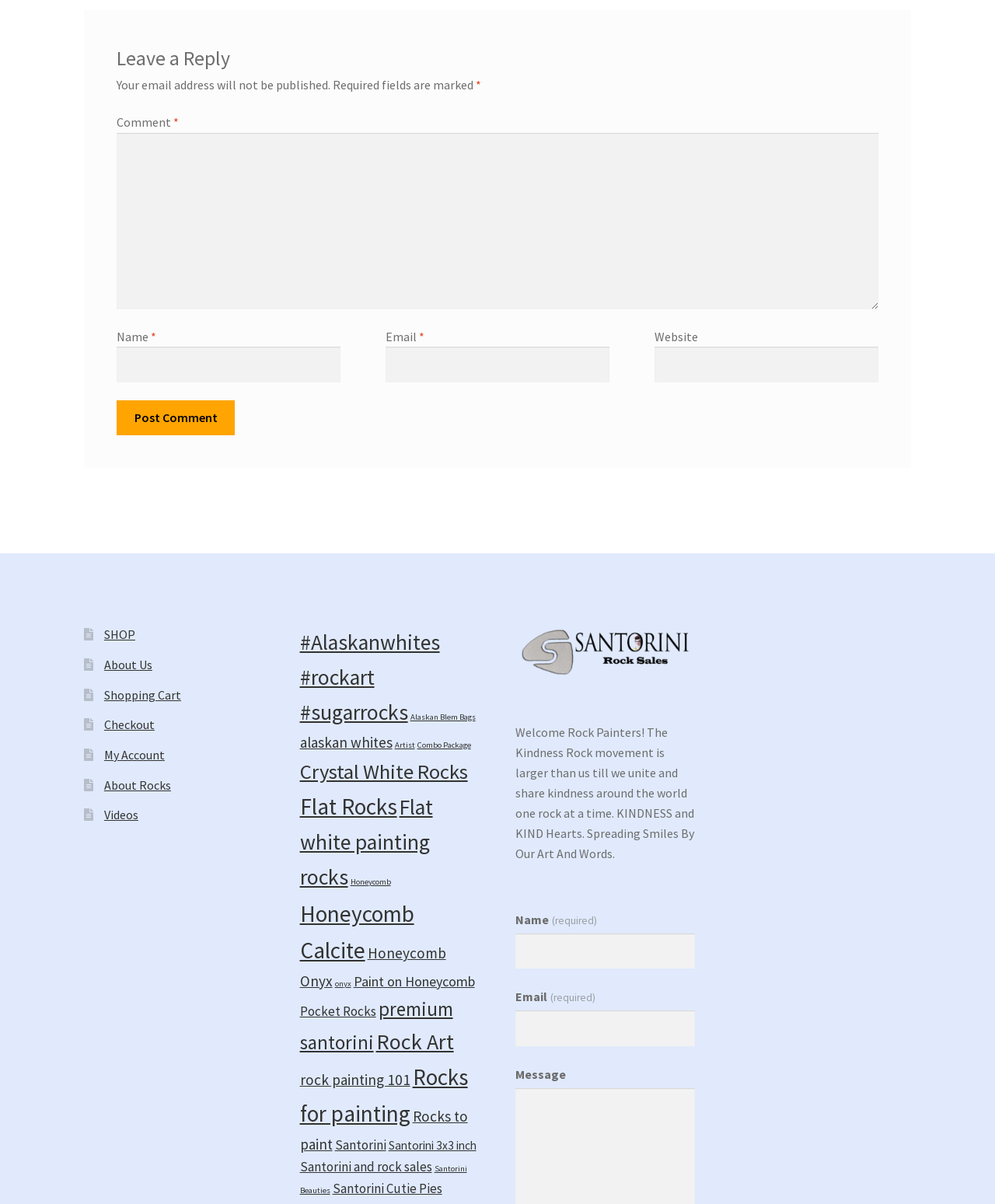How many links are there in the navigation menu?
Based on the image, answer the question with as much detail as possible.

I counted the links in the navigation menu, which are 'SHOP', 'About Us', 'Shopping Cart', 'Checkout', 'My Account', 'About Rocks', and 'Videos'. There are 7 links in total.